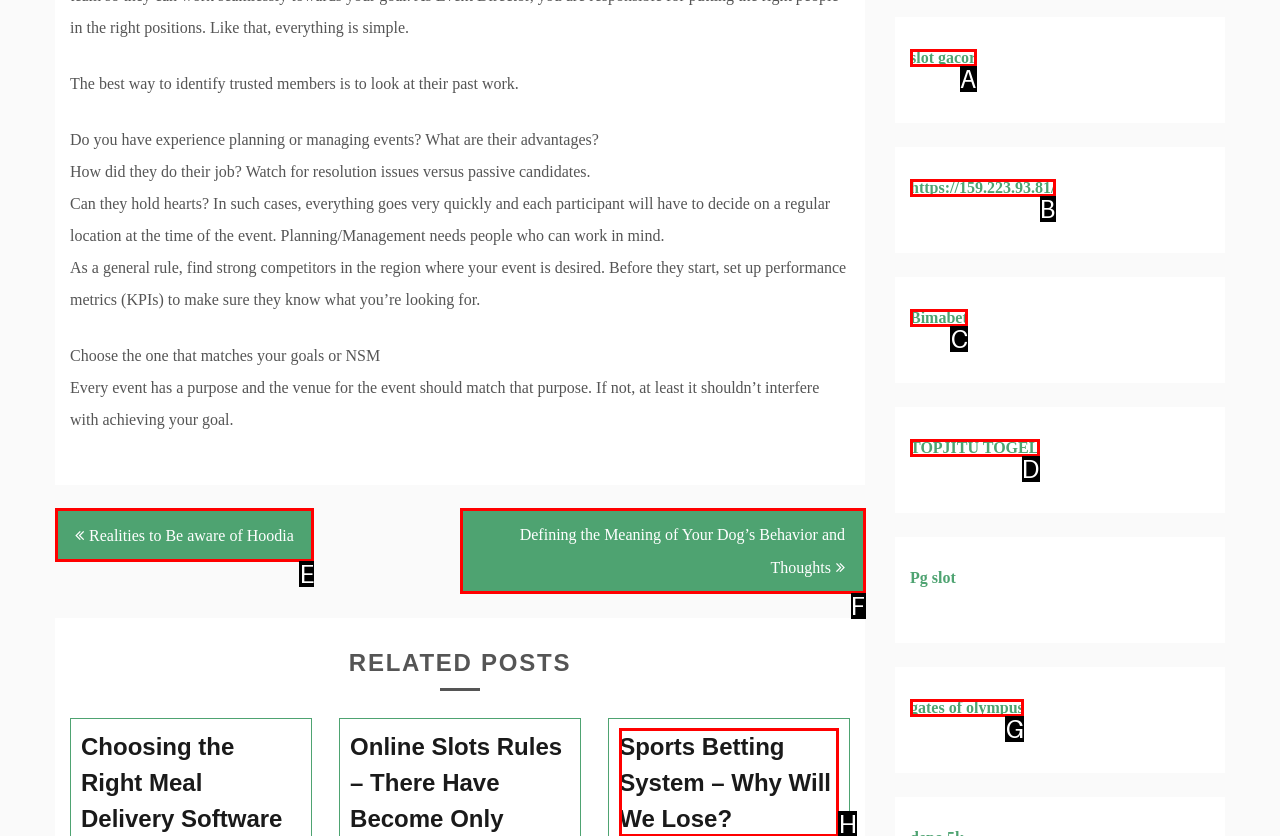Identify the option that corresponds to the description: gates of olympus 
Provide the letter of the matching option from the available choices directly.

G